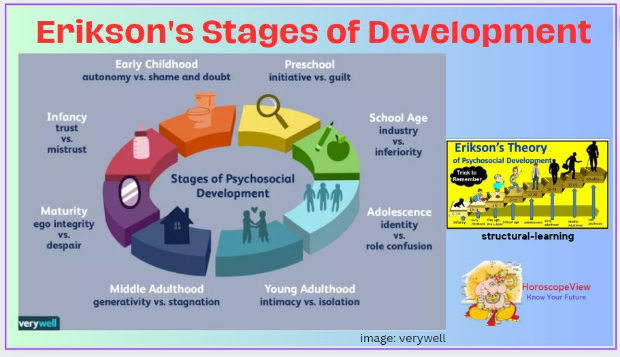Answer the following in one word or a short phrase: 
What is the conflict associated with the Adolescence stage?

Identity vs. role confusion